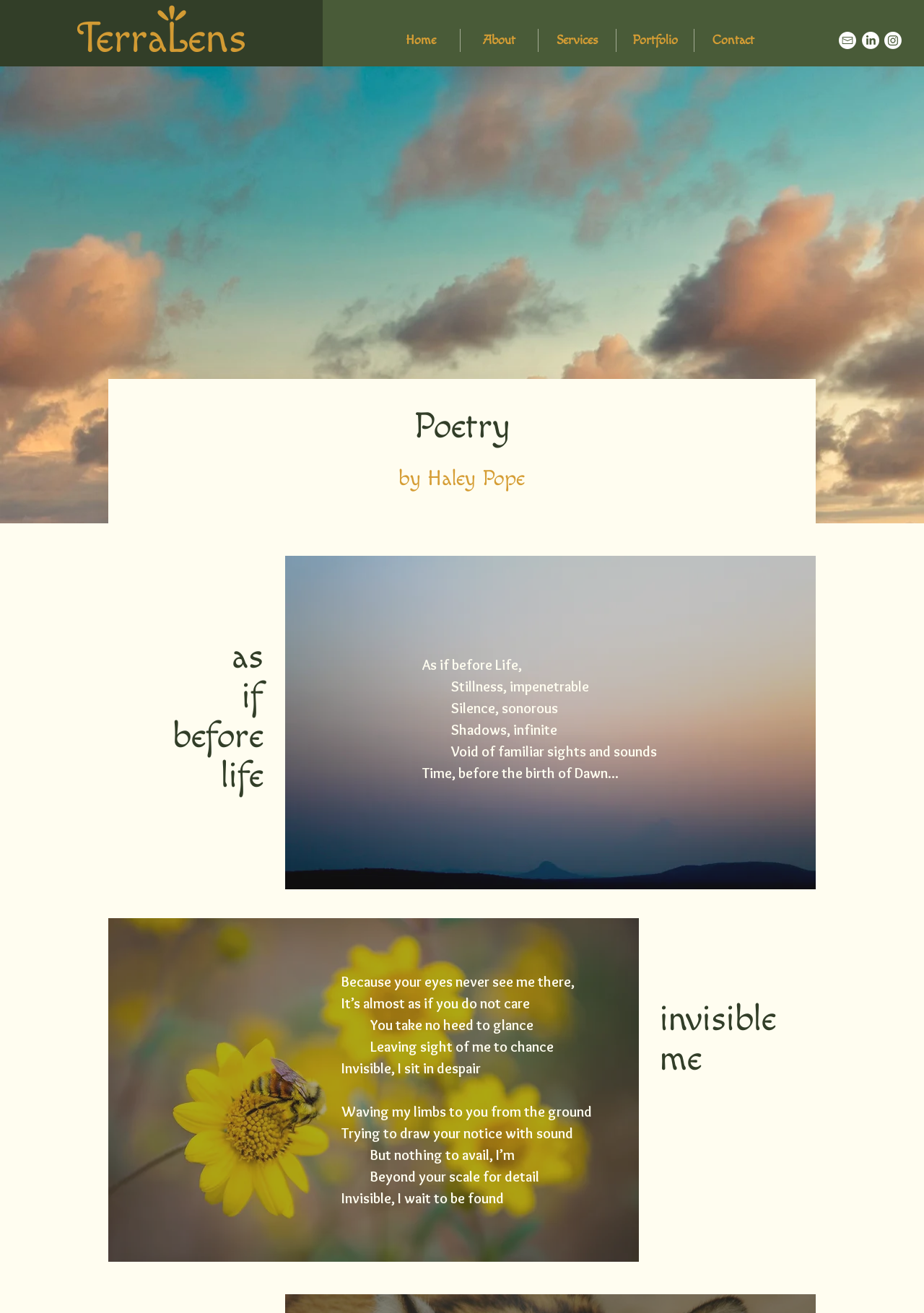Using the given description, provide the bounding box coordinates formatted as (top-left x, top-left y, bottom-right x, bottom-right y), with all values being floating point numbers between 0 and 1. Description: #comp-lfbsl6z3 svg [data-color="1"] {fill: #FFFFFF;}

[0.908, 0.024, 0.926, 0.037]